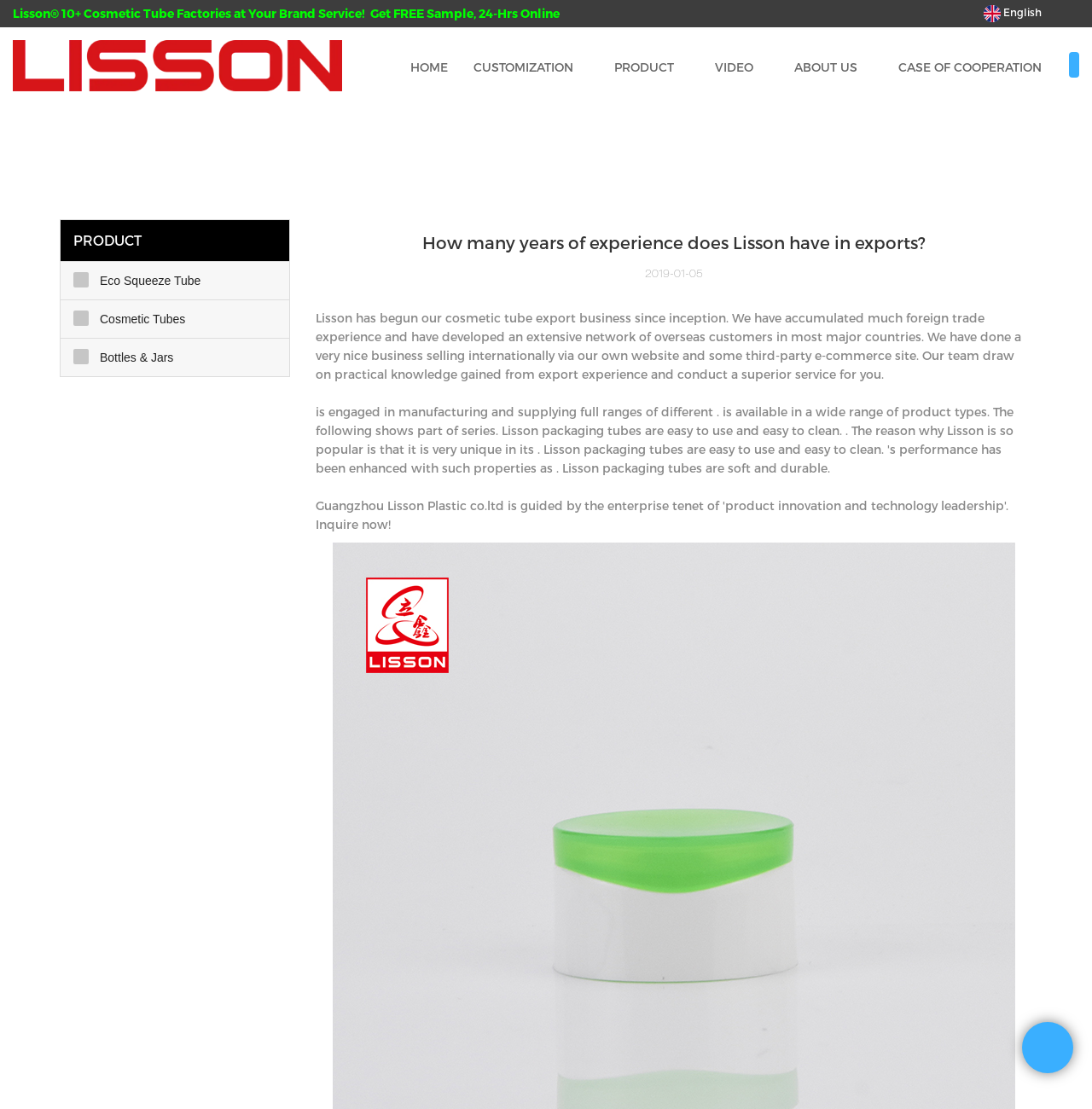Answer the following in one word or a short phrase: 
What is the purpose of the 'Chat Online' button?

To chat with customer service